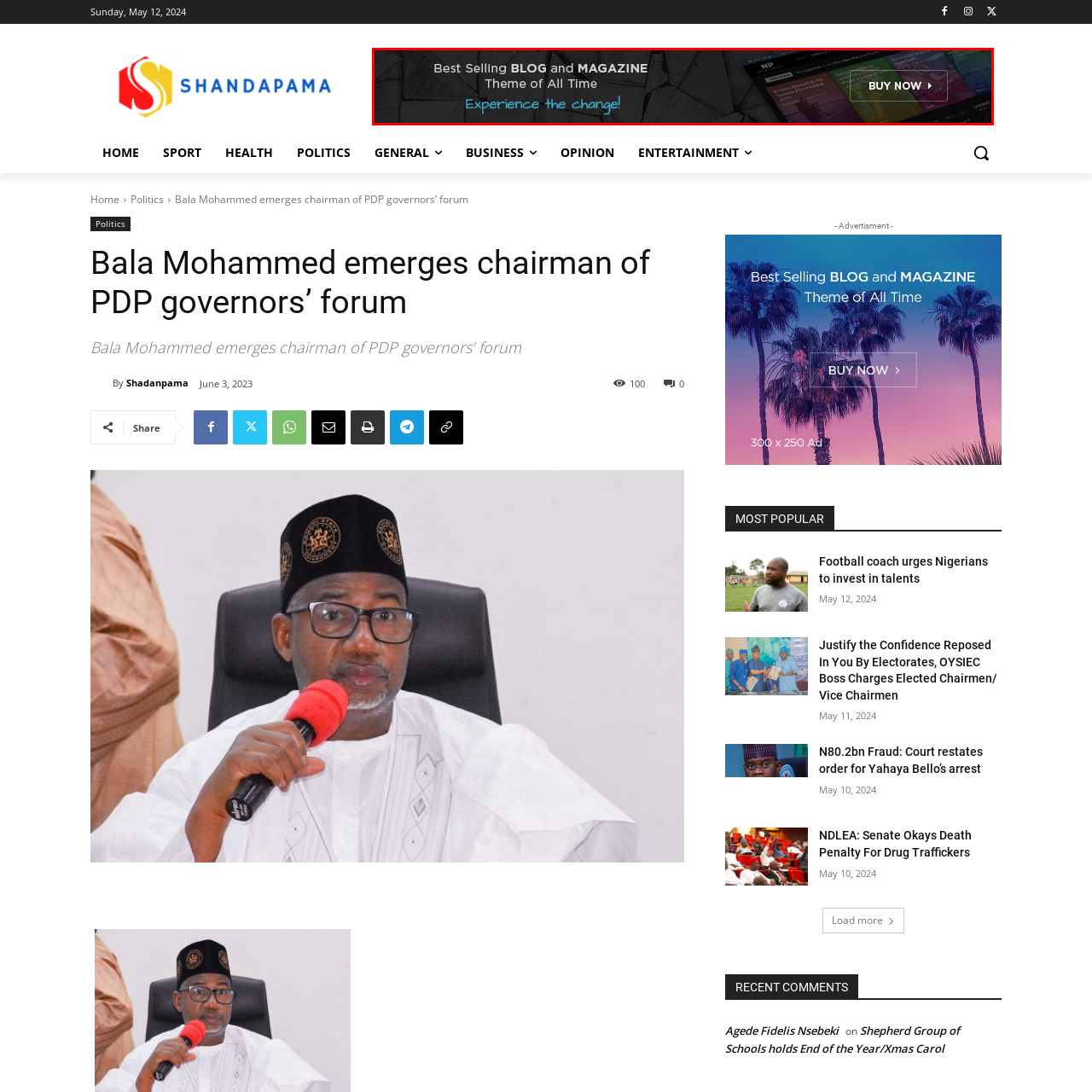Analyze the picture enclosed by the red bounding box and provide a single-word or phrase answer to this question:
What is the prominent button for?

Easy purchasing access